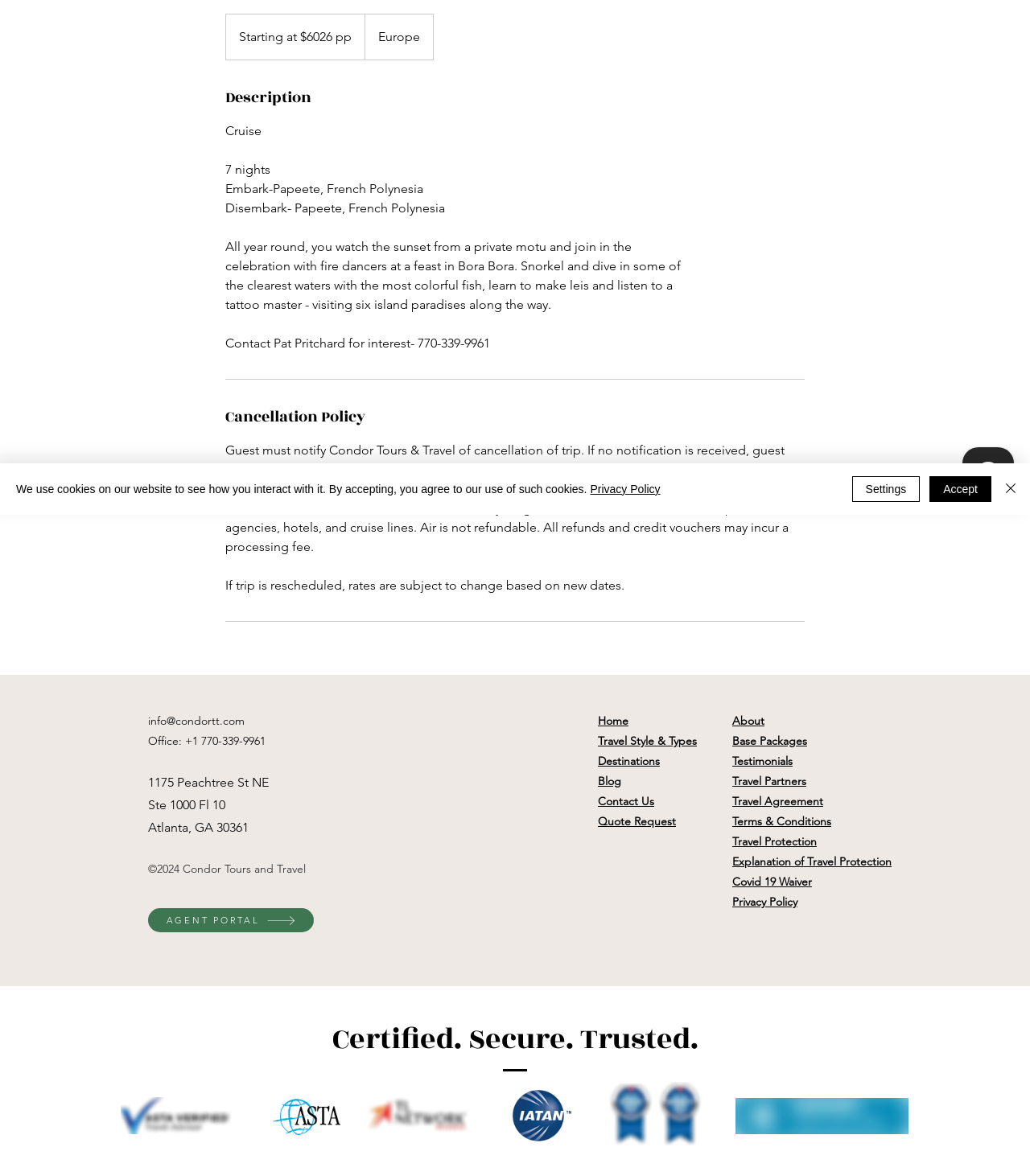From the webpage screenshot, identify the region described by Travel Style & Types. Provide the bounding box coordinates as (top-left x, top-left y, bottom-right x, bottom-right y), with each value being a floating point number between 0 and 1.

[0.58, 0.624, 0.677, 0.636]